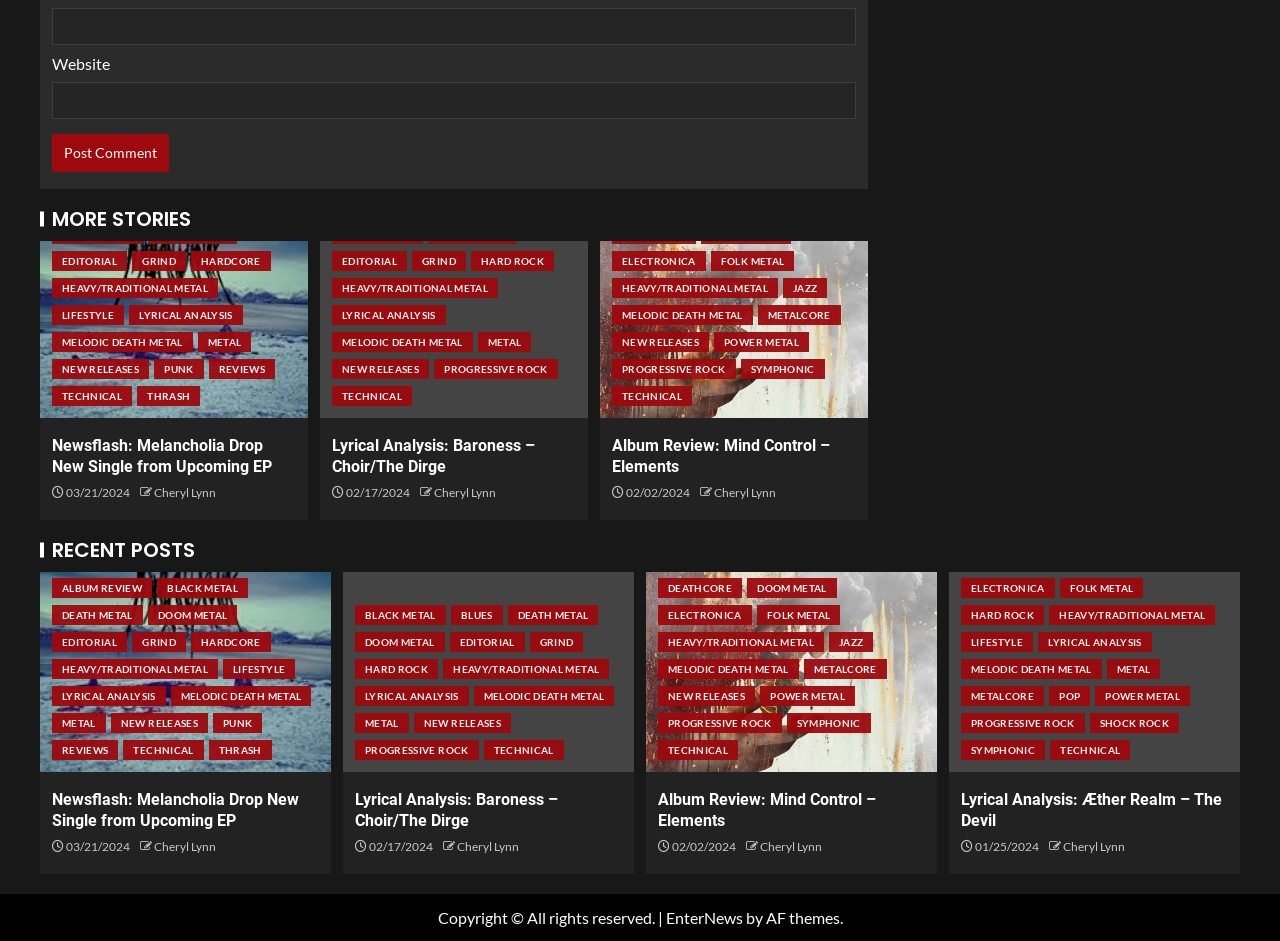Pinpoint the bounding box coordinates of the element to be clicked to execute the instruction: "Read the article about Southern California Hacienda".

None